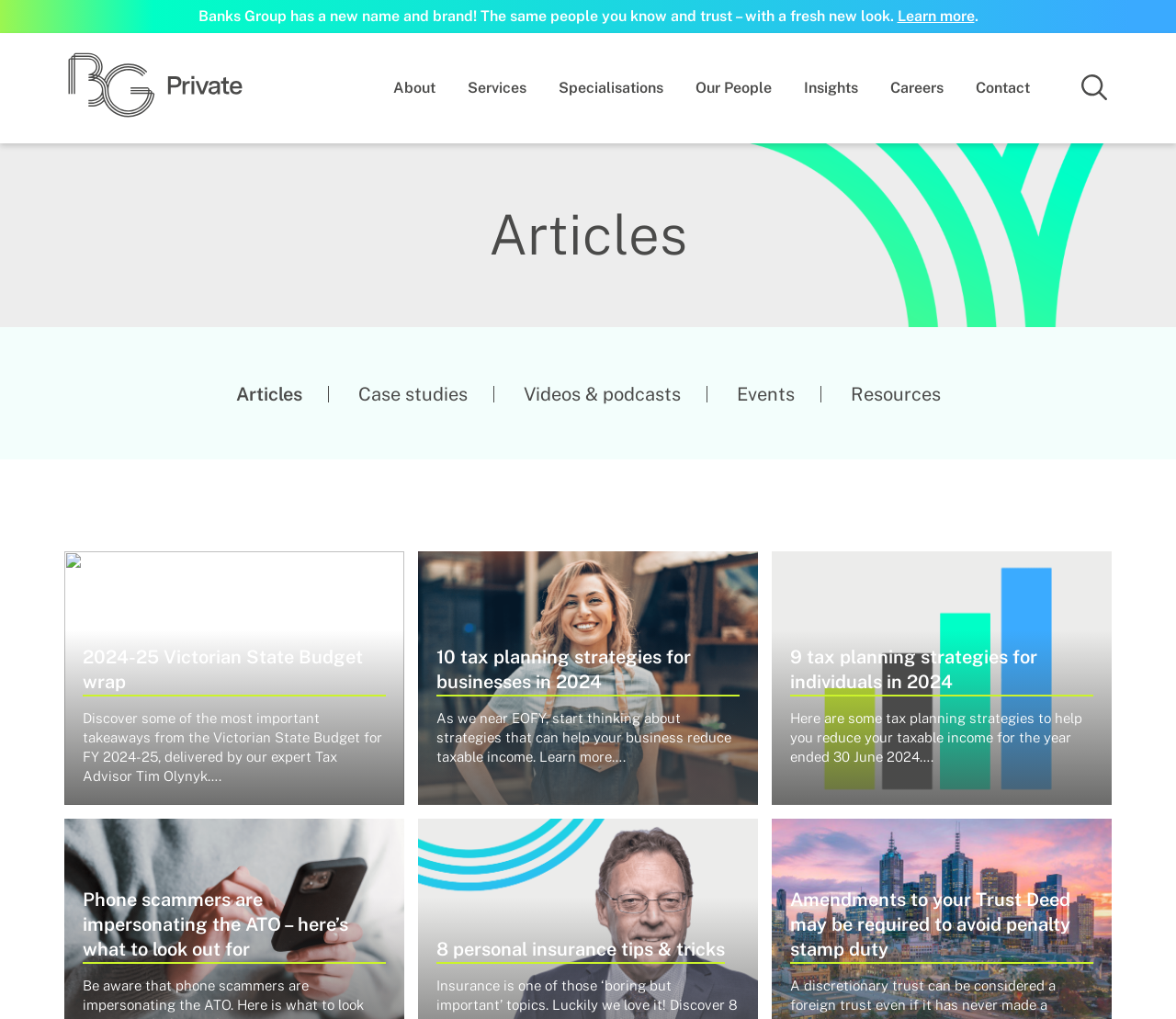What is the purpose of the 'Resources' section?
Please provide a single word or phrase based on the screenshot.

Providing helpful info sheets, tools, and websites